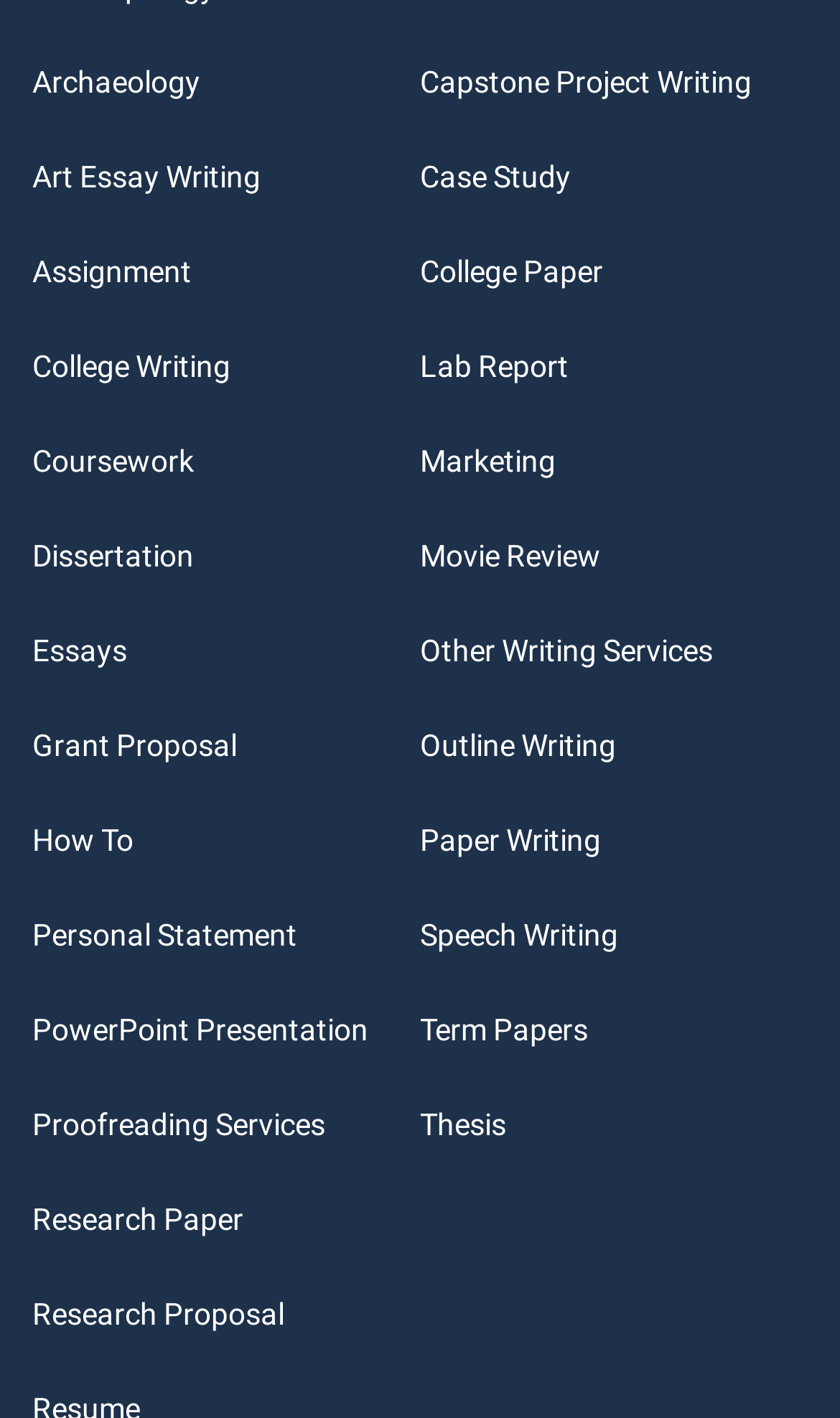Find the bounding box coordinates of the element's region that should be clicked in order to follow the given instruction: "Explore Other Writing Services". The coordinates should consist of four float numbers between 0 and 1, i.e., [left, top, right, bottom].

[0.5, 0.447, 0.849, 0.471]